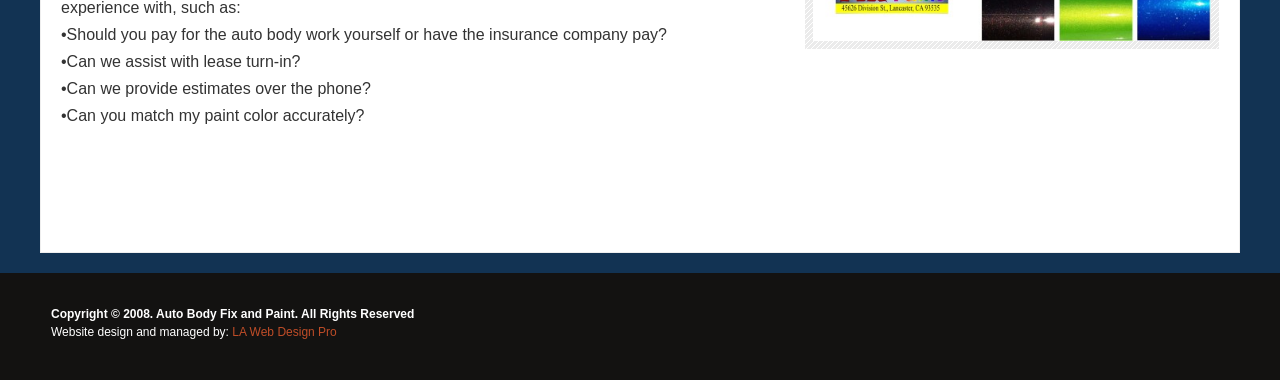Please find the bounding box for the following UI element description. Provide the coordinates in (top-left x, top-left y, bottom-right x, bottom-right y) format, with values between 0 and 1: LA Web Design Pro

[0.181, 0.855, 0.263, 0.892]